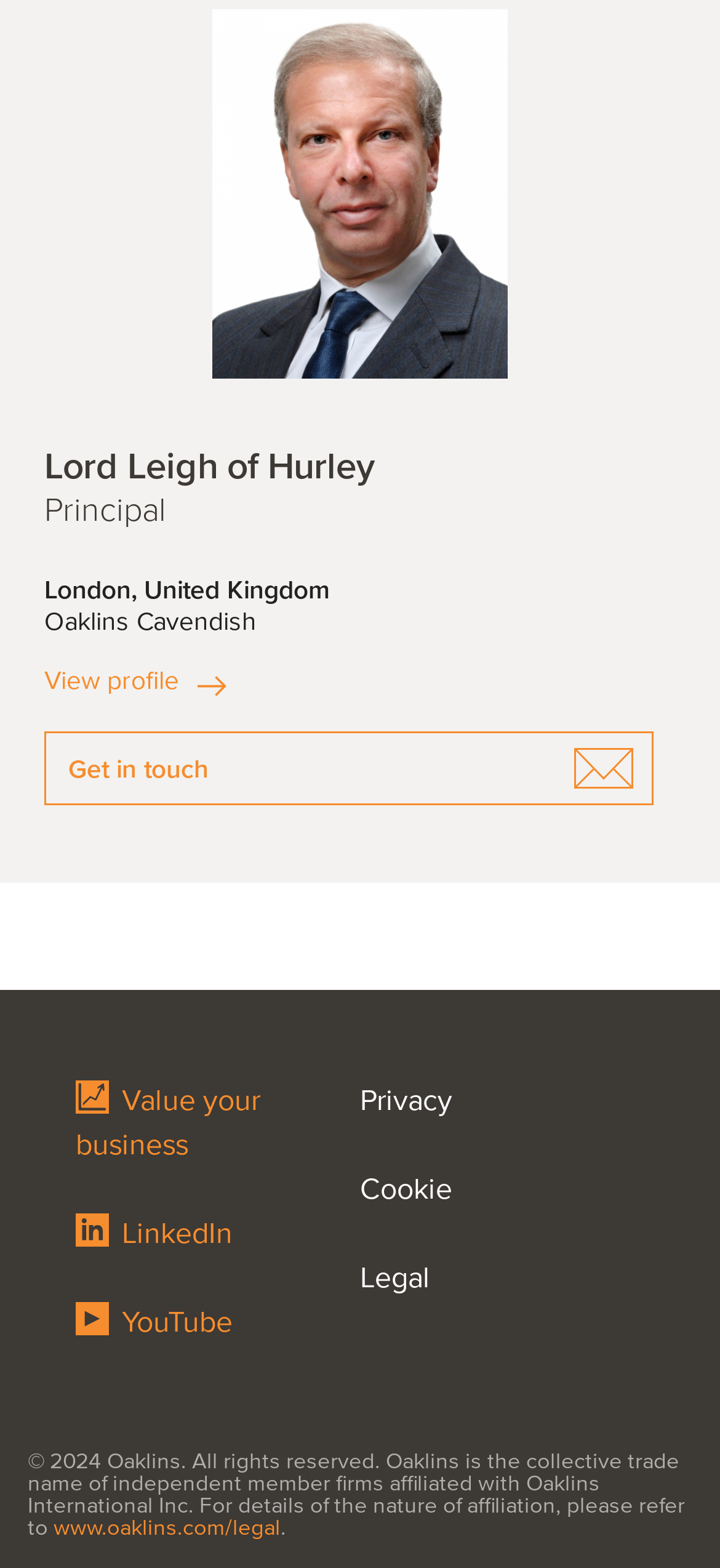Locate the bounding box coordinates of the element I should click to achieve the following instruction: "Visit LinkedIn".

[0.038, 0.772, 0.5, 0.801]